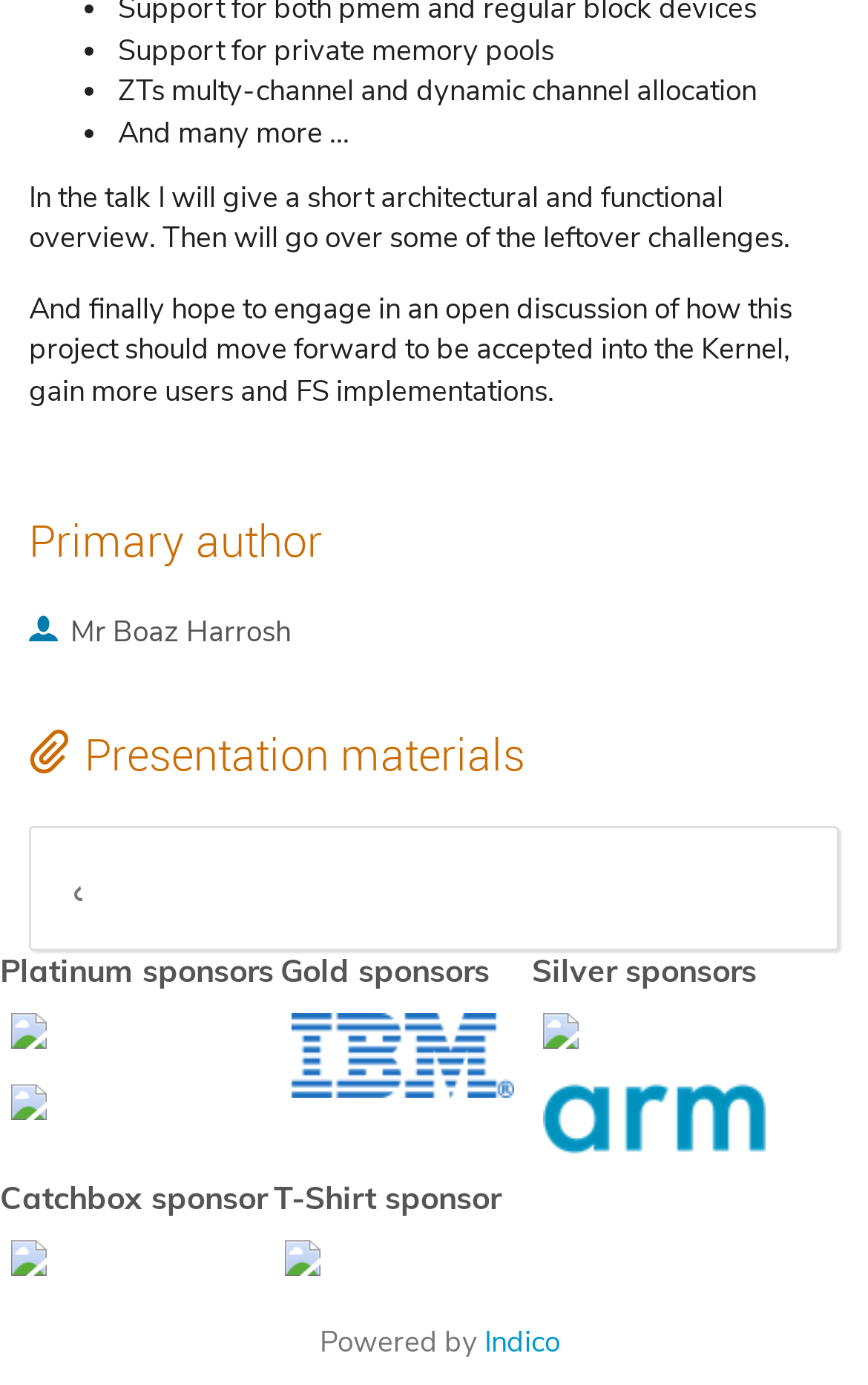Identify the bounding box for the UI element that is described as follows: "parent_node: Gold sponsors".

[0.323, 0.779, 0.605, 0.808]